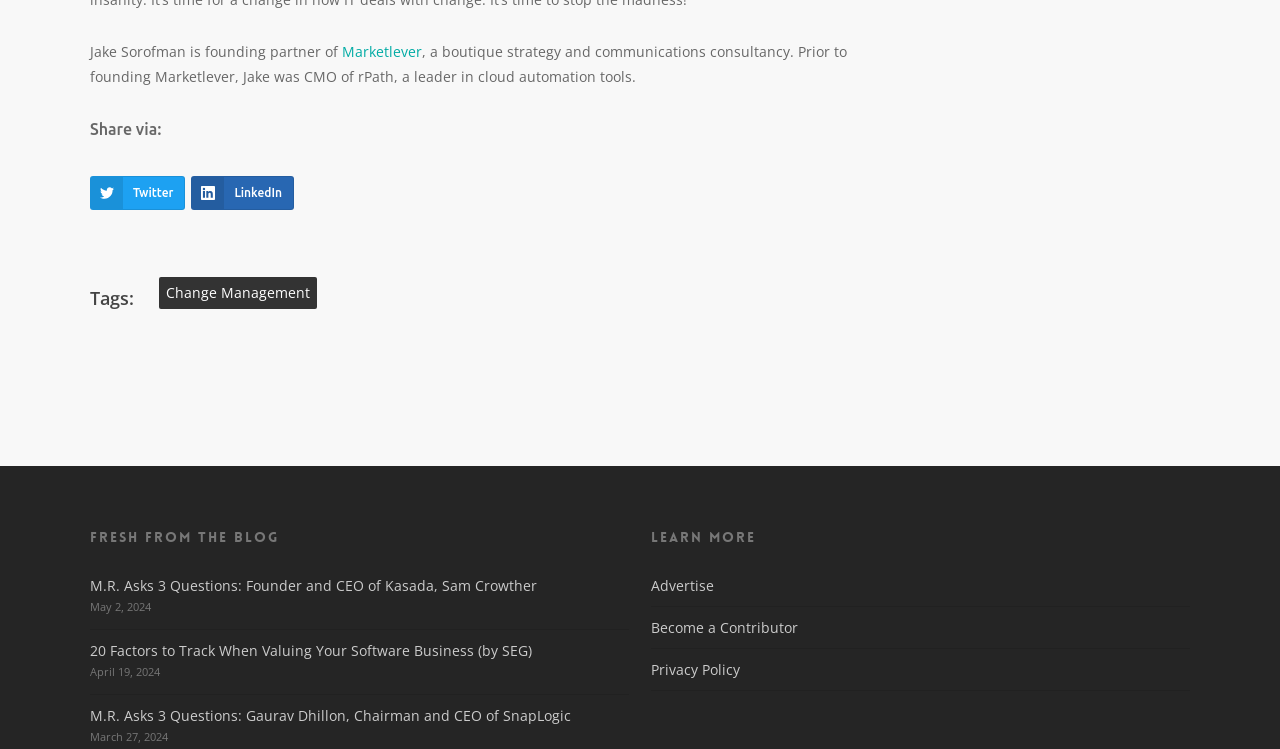Identify the bounding box coordinates of the element that should be clicked to fulfill this task: "View M.R. Asks 3 Questions: Founder and CEO of Kasada". The coordinates should be provided as four float numbers between 0 and 1, i.e., [left, top, right, bottom].

[0.07, 0.768, 0.42, 0.794]